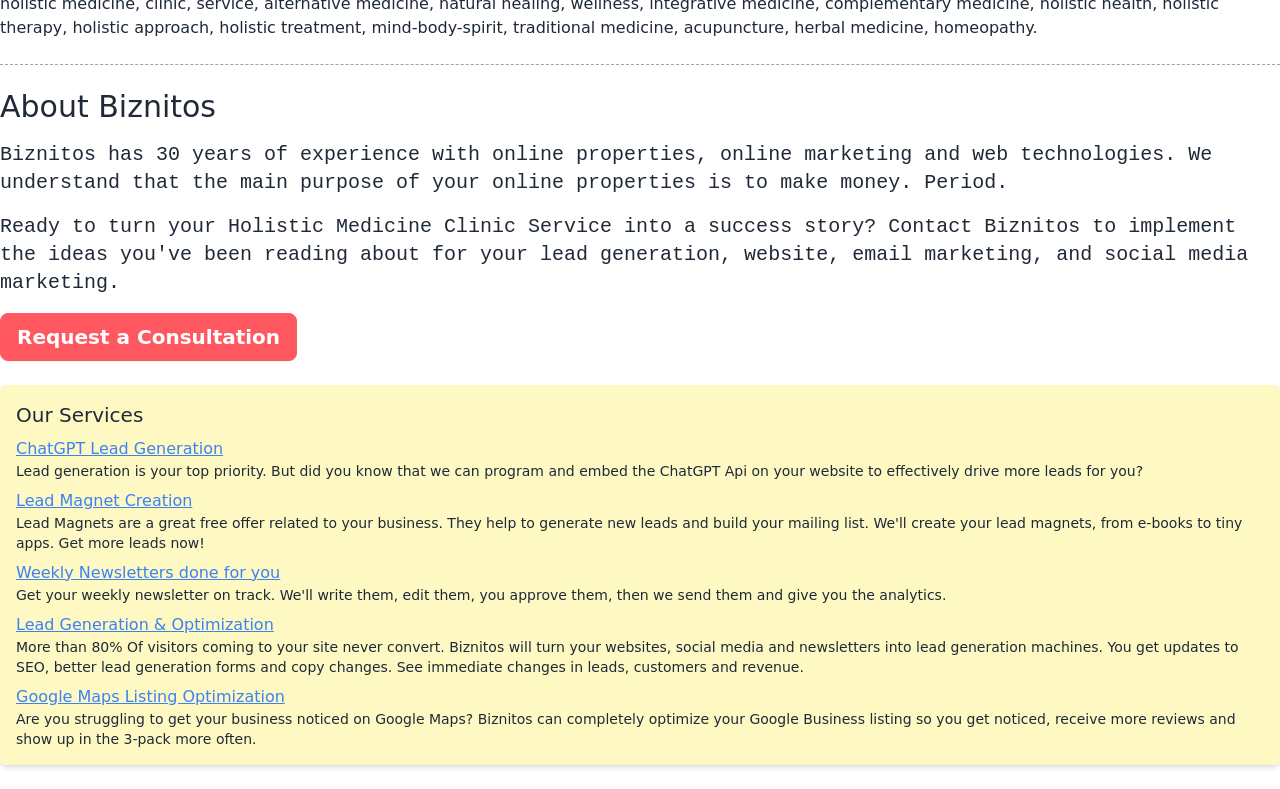Highlight the bounding box of the UI element that corresponds to this description: "Weekly Newsletters done for you".

[0.012, 0.713, 0.219, 0.737]